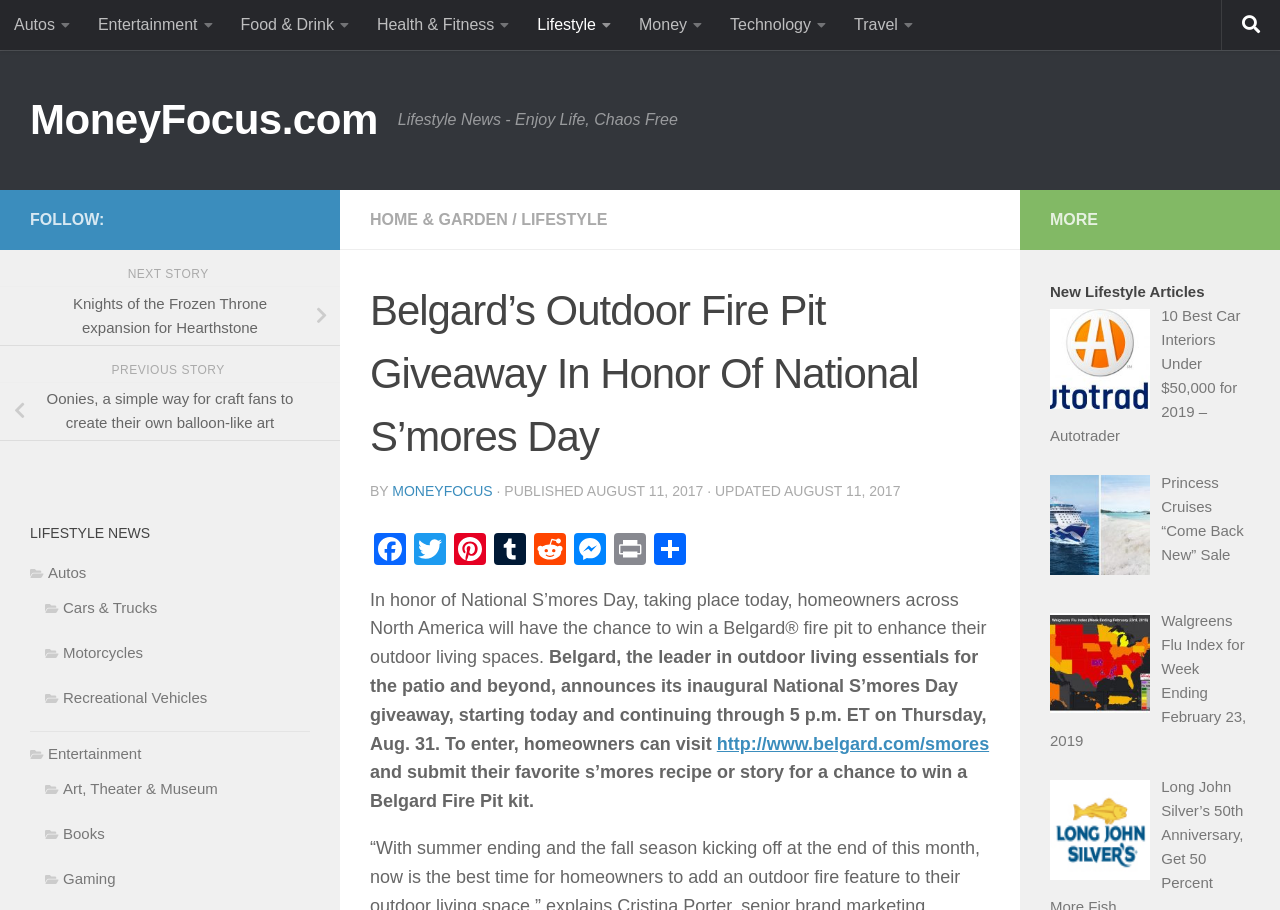Provide a thorough description of the webpage you see.

The webpage is about a lifestyle news article, specifically a giveaway event hosted by Belgard in honor of National S'mores Day. At the top of the page, there are several links to different categories, including Autos, Entertainment, Food & Drink, and more. On the top right corner, there is a button with a search icon.

Below the categories, there is a header section with the website's logo and a tagline "Lifestyle News - Enjoy Life, Chaos Free". Underneath, there is a breadcrumb navigation with links to "HOME & GARDEN" and "LIFESTYLE".

The main article is titled "Belgard’s Outdoor Fire Pit Giveaway In Honor Of National S’mores Day" and has a brief introduction to the event. The article is divided into several paragraphs, with social media sharing links and a "Share" button on the right side. The content describes the giveaway event, including the rules and the prize, a Belgard fire pit kit.

On the right side of the article, there are links to related articles, including "NEXT STORY" and "PREVIOUS STORY". Below the article, there are more links to other lifestyle news articles, including "New Lifestyle Articles" and several specific article titles.

At the bottom of the page, there are more links to different categories, including Autos, Entertainment, and more, with subcategories and specific article titles.